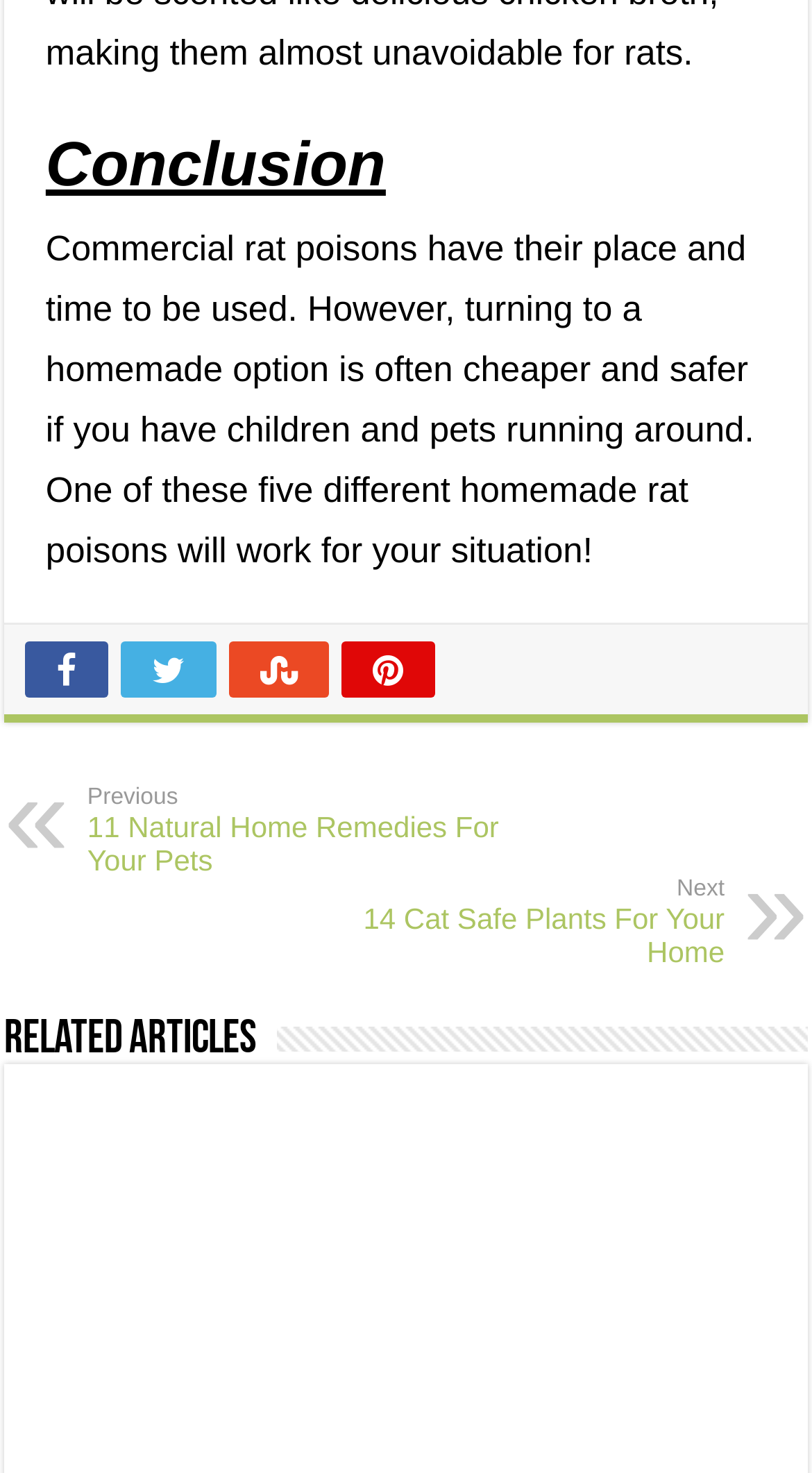What is the section title below the article?
Using the image provided, answer with just one word or phrase.

Related Articles